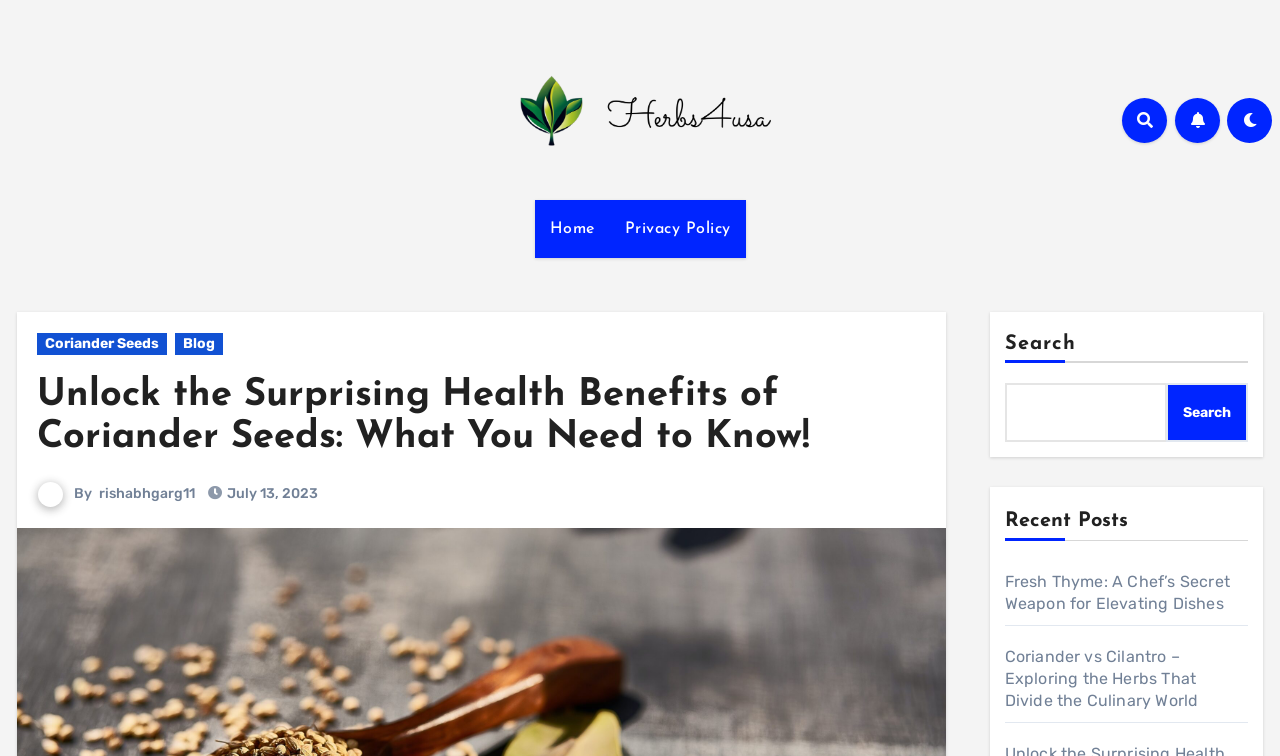Locate the bounding box coordinates of the area to click to fulfill this instruction: "go to home page". The bounding box should be presented as four float numbers between 0 and 1, in the order [left, top, right, bottom].

[0.418, 0.265, 0.476, 0.342]